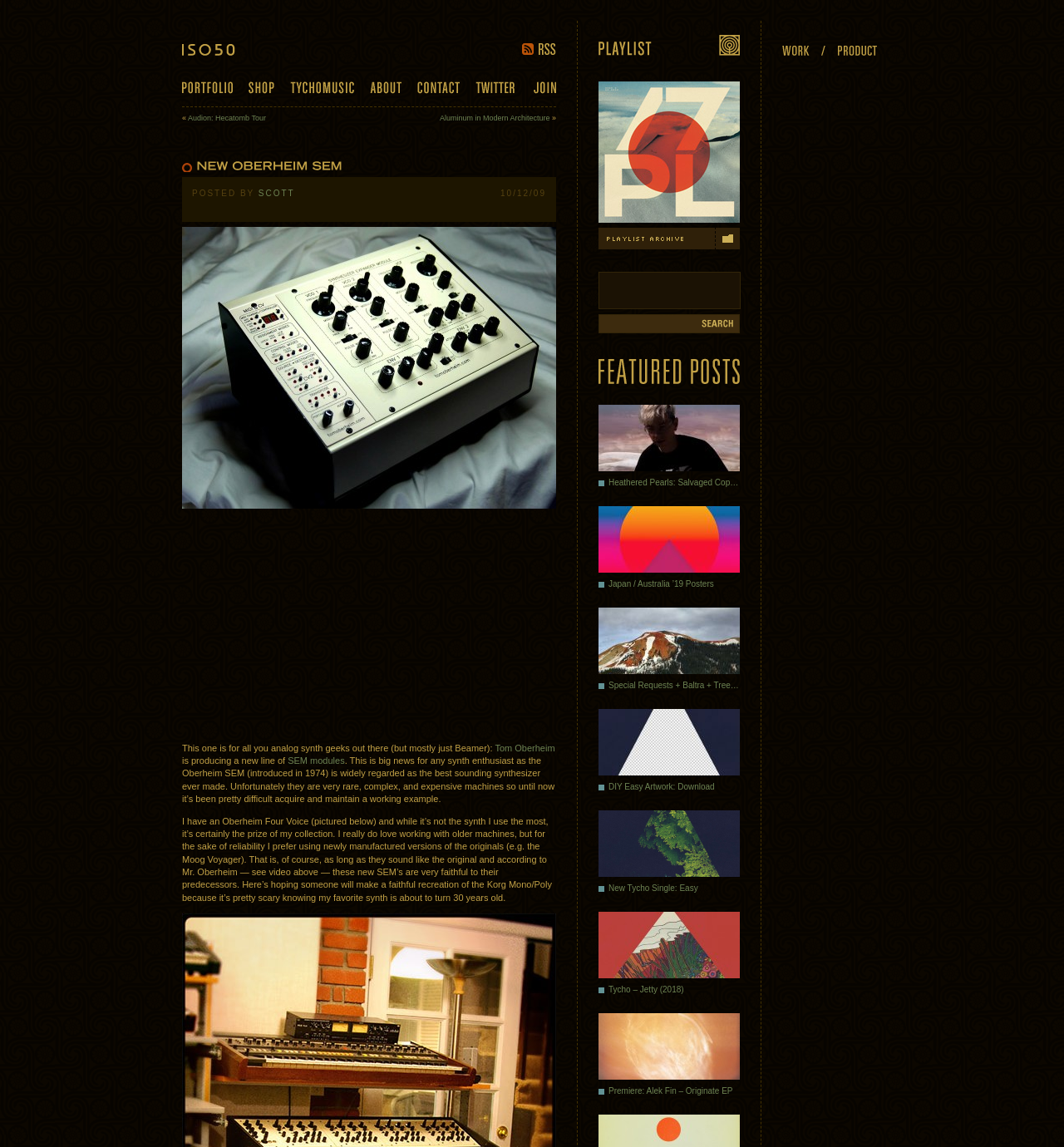Write a detailed summary of the webpage.

This webpage is a blog post from ISO50 Blog, written by Scott Hansen (Tycho / ISO50). At the top, there are several links to different sections of the blog, including the portfolio, shop, and about page. Below these links, there is a header with the title "NEW OBERHEIM SEM" and a series of canvas elements, likely representing a graphical header.

The main content of the post is a text article about Tom Oberheim producing a new line of SEM modules, which is significant news for analog synth enthusiasts. The article is written in a personal tone, with the author sharing their own experience with an Oberheim Four Voice synthesizer and expressing excitement about the new SEM modules.

To the right of the article, there is a sidebar with several sections. The top section is a playlist with links to ISO50 Playlist 17 and the Playlist Archive. Below this, there is a search bar with a text input field and a search button. Further down, there are headings for "Featured Posts" and "Work / Product", each with several links to other blog posts or articles.

There is also an image of a synthesizer, likely the Oberheim SEM, placed below the header and above the article. Additionally, there is a plugin object, which may be a video or audio player, but it is currently disabled.